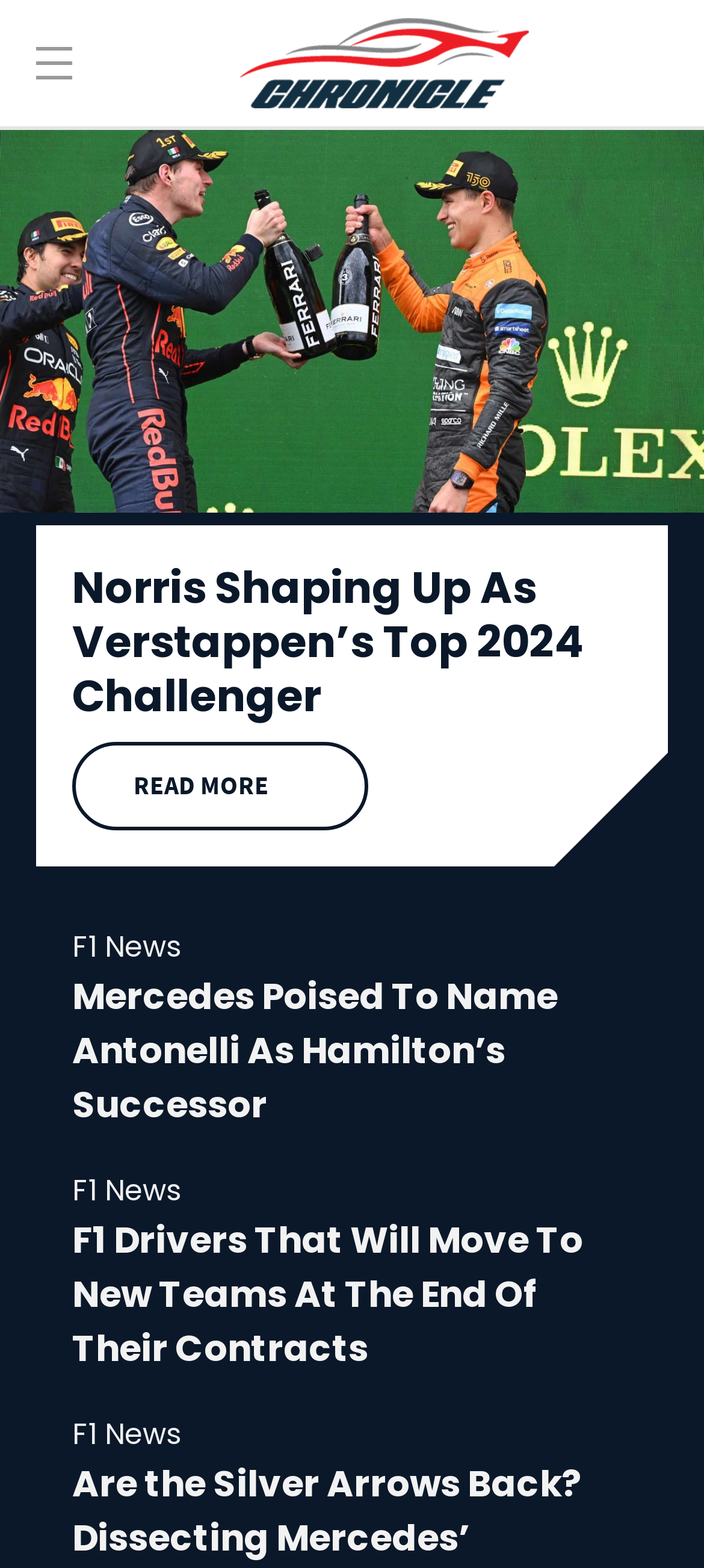Respond concisely with one word or phrase to the following query:
Who is poised to be named as Hamilton’s successor?

Antonelli